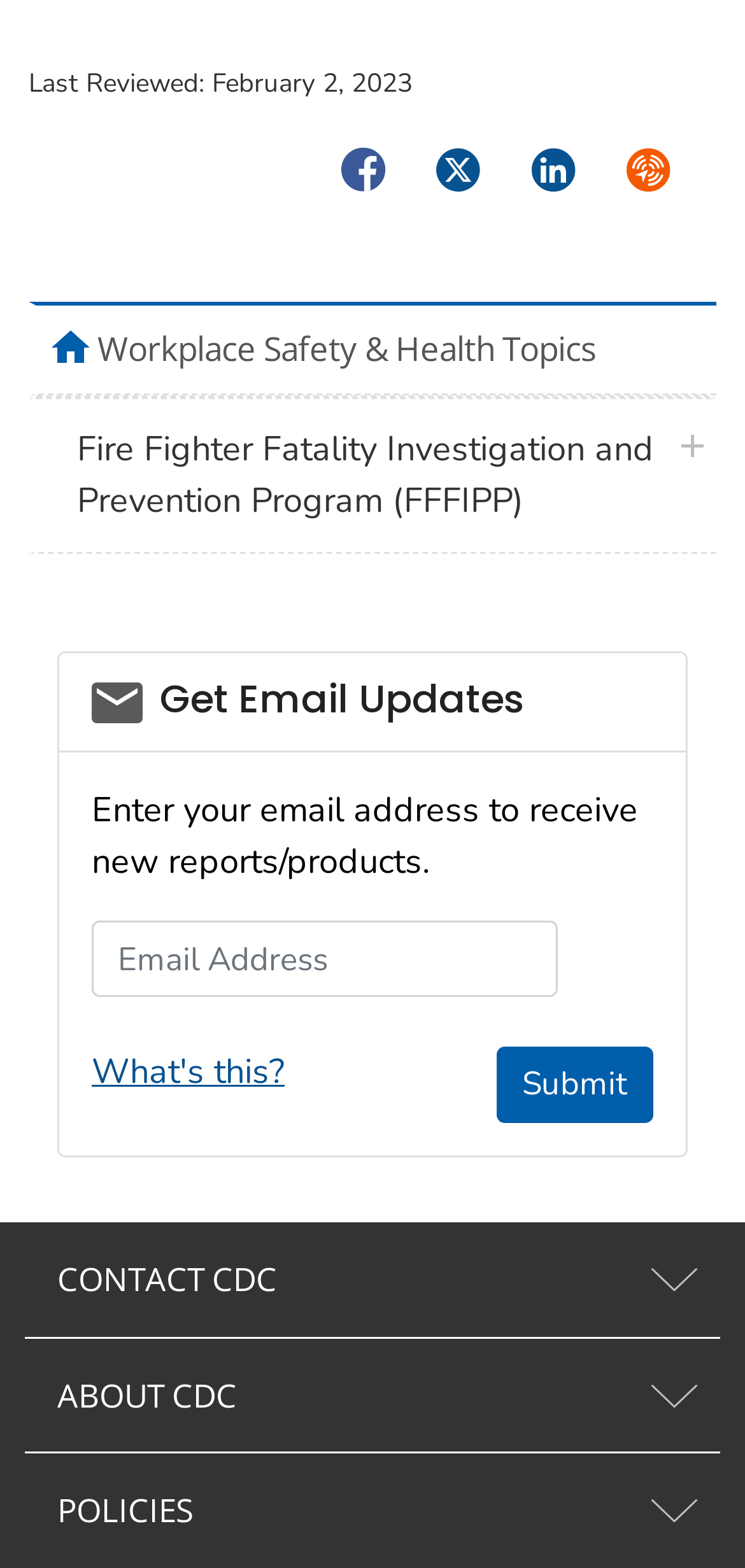Provide the bounding box coordinates for the area that should be clicked to complete the instruction: "Click on Facebook".

[0.449, 0.087, 0.526, 0.131]